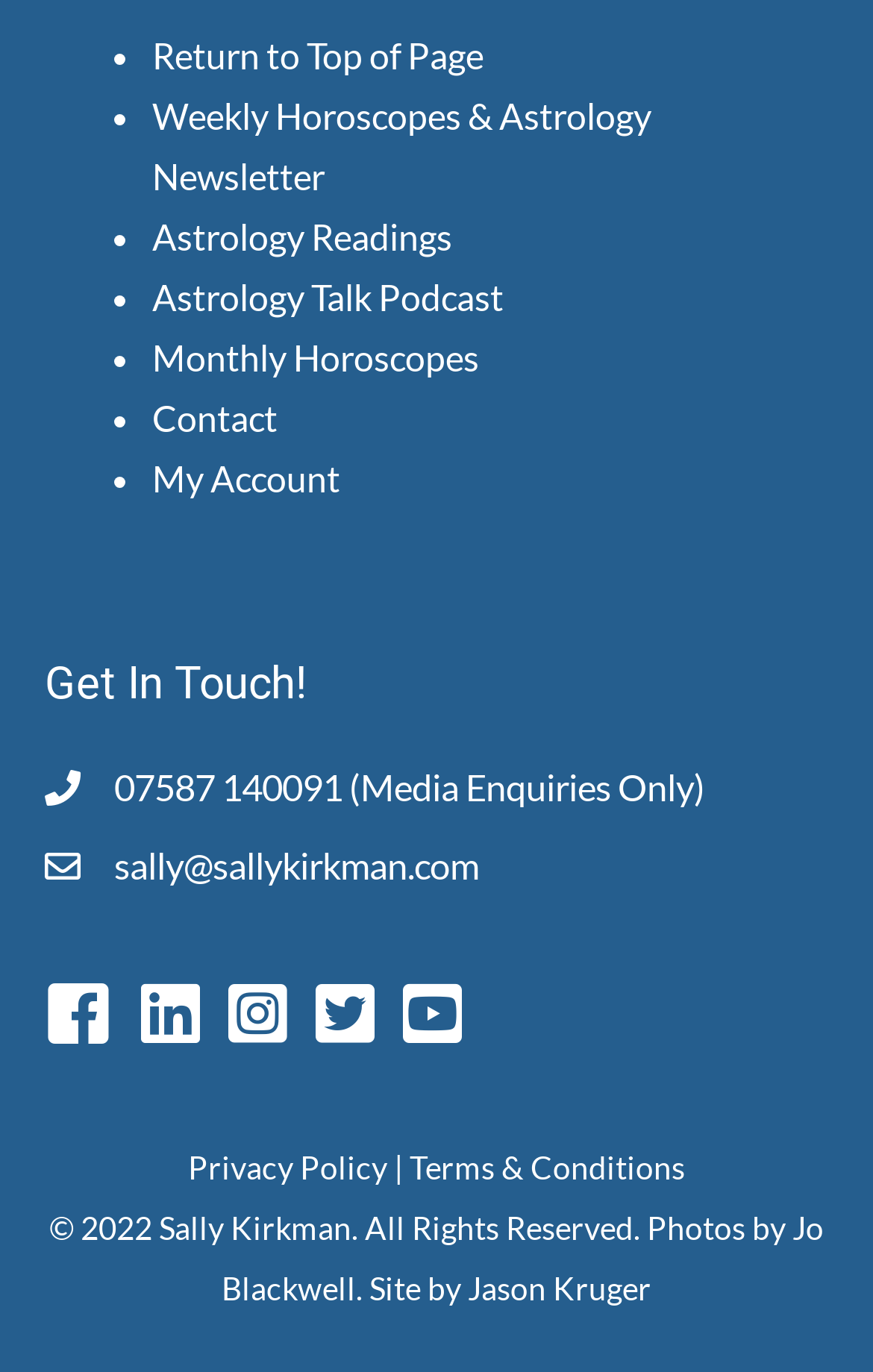Find the bounding box coordinates of the element I should click to carry out the following instruction: "Get weekly horoscopes and astrology newsletter".

[0.174, 0.069, 0.746, 0.144]